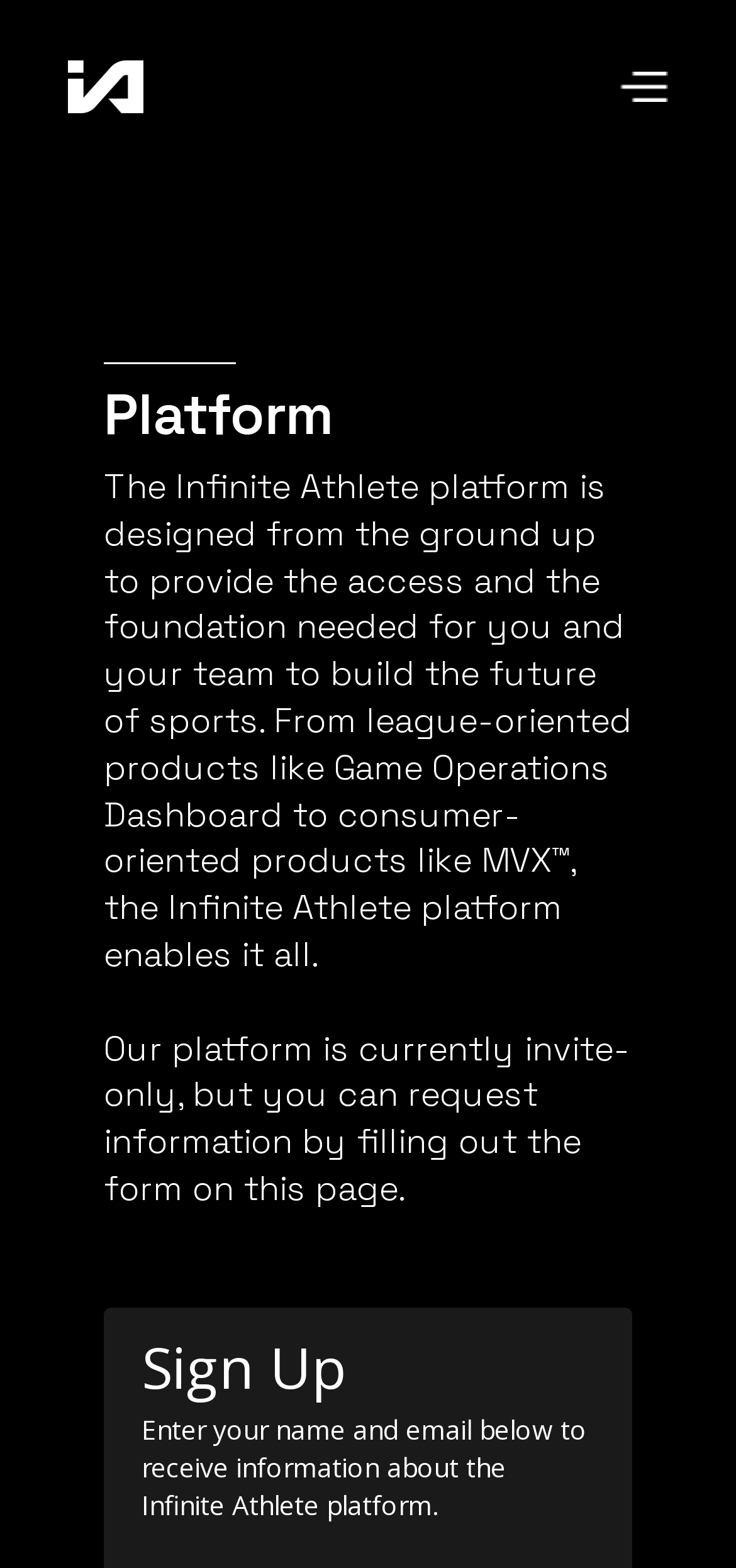What can users do to receive information about the platform?
Answer the question with as much detail as you can, using the image as a reference.

According to the webpage, users can request information about the Infinite Athlete platform by filling out a form on the page. This is stated in the static text that says 'Our platform is currently invite-only, but you can request information by filling out the form on this page.'